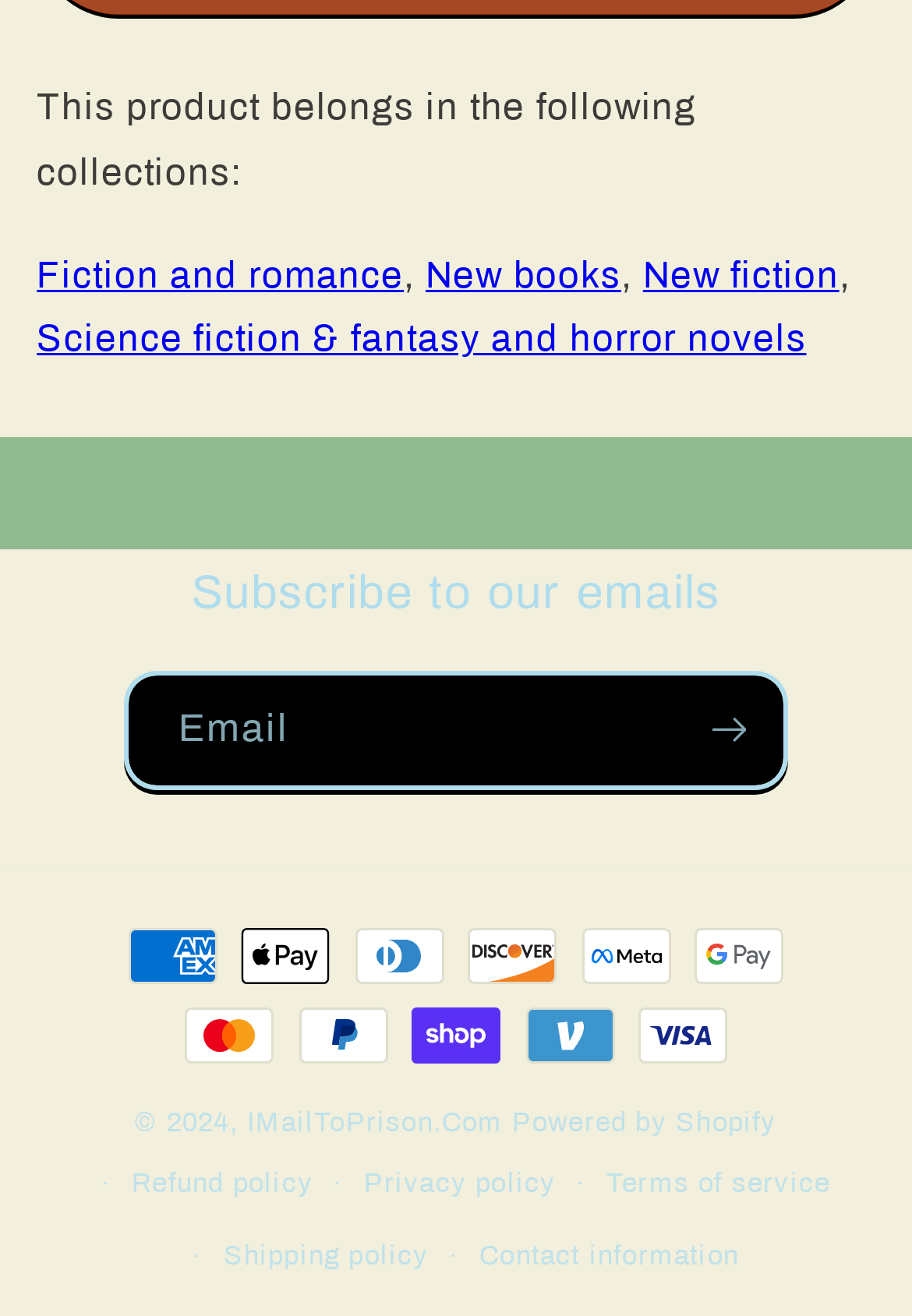Determine the bounding box coordinates for the area that should be clicked to carry out the following instruction: "Subscribe to emails".

[0.74, 0.51, 0.858, 0.601]